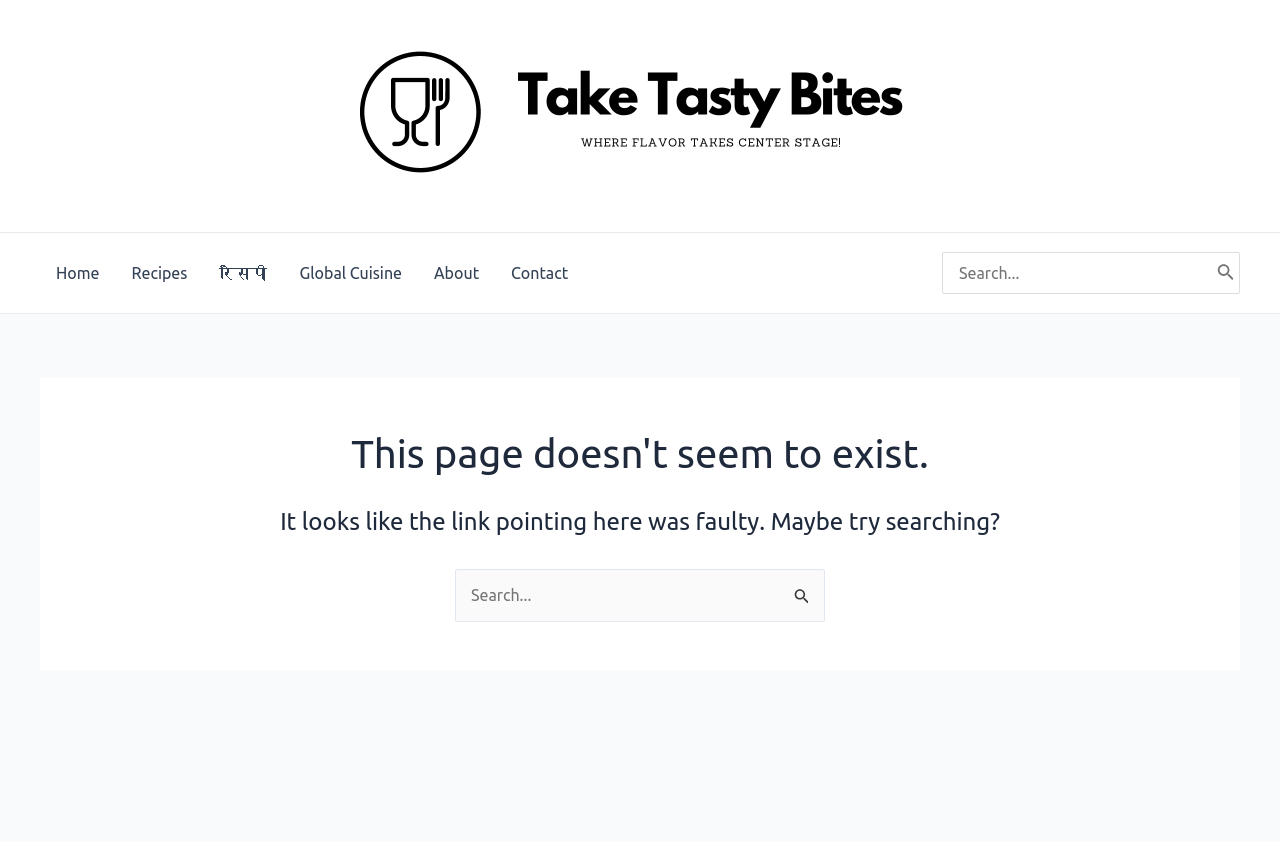Extract the bounding box for the UI element that matches this description: "parent_node: Search for: value="Search"".

[0.609, 0.676, 0.645, 0.726]